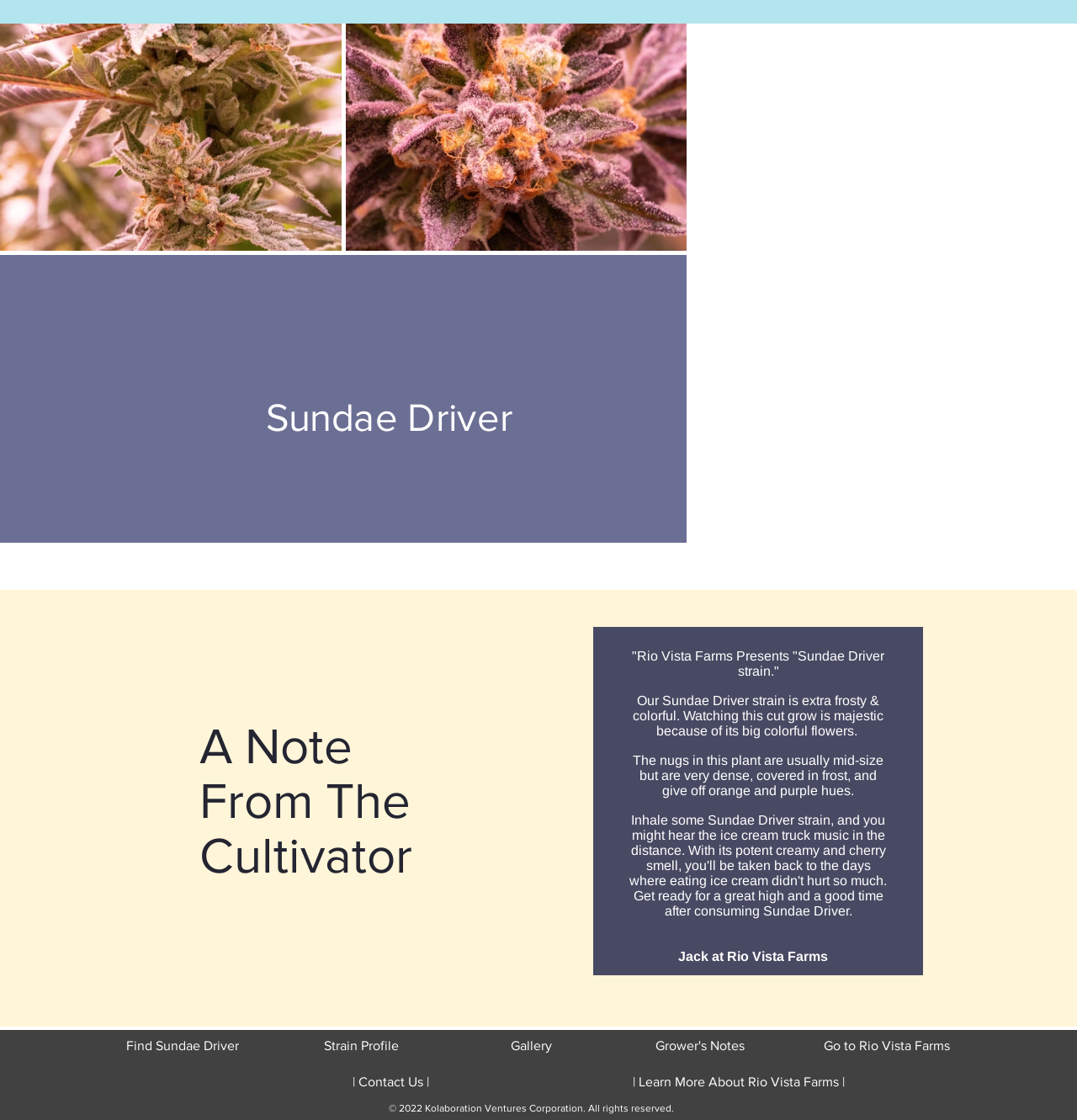Locate the coordinates of the bounding box for the clickable region that fulfills this instruction: "Click the Sundae Driver button".

[0.0, 0.228, 0.638, 0.485]